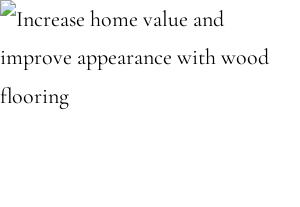Generate an elaborate caption for the given image.

The image prominently displays the phrase "Increase home value and improve appearance with wood flooring." This text suggests that investing in wood flooring is an effective strategy for enhancing both the aesthetic appeal and market value of a home. It serves as an engaging introduction to the benefits of hardwood floors, inviting homeowners to consider flooring upgrades that not only beautify their living spaces but also potentially lead to quicker sales and higher resale prices. The design of the text emphasizes its importance in the context of home improvement.